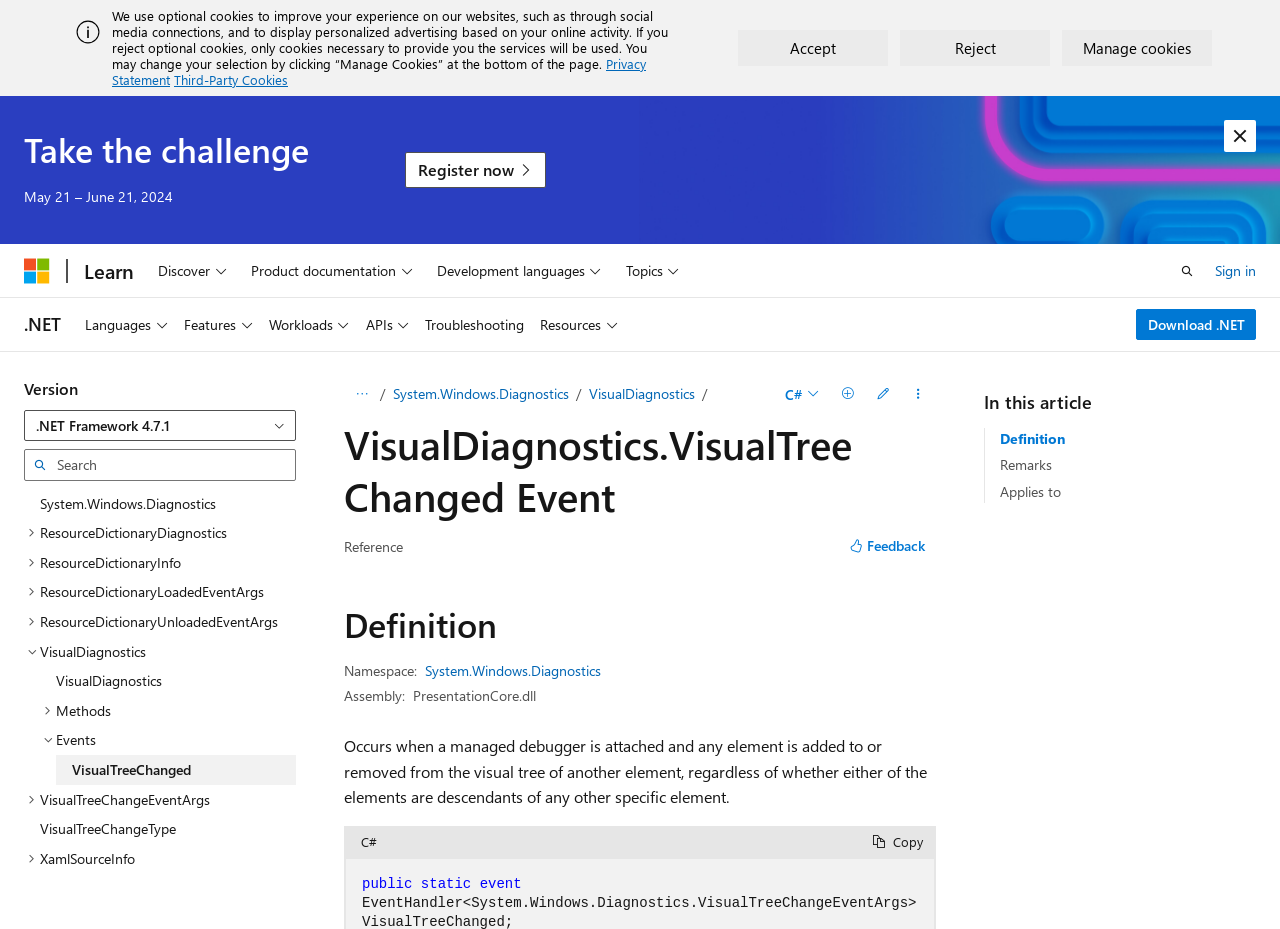Determine the bounding box coordinates for the UI element matching this description: "Discover".

[0.117, 0.263, 0.183, 0.32]